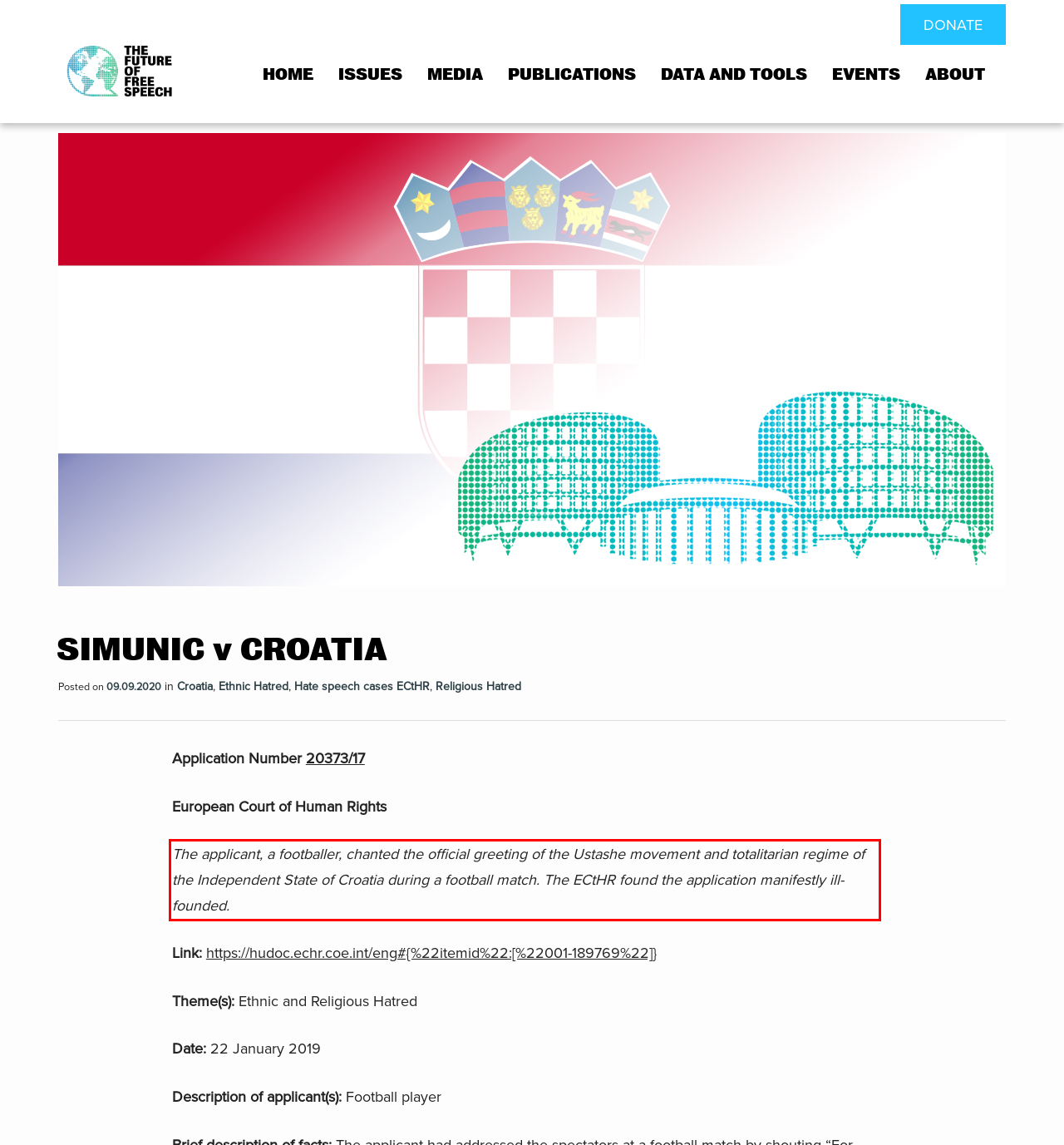Given a screenshot of a webpage with a red bounding box, please identify and retrieve the text inside the red rectangle.

The applicant, a footballer, chanted the official greeting of the Ustashe movement and totalitarian regime of the Independent State of Croatia during a football match. The ECtHR found the application manifestly ill-founded.